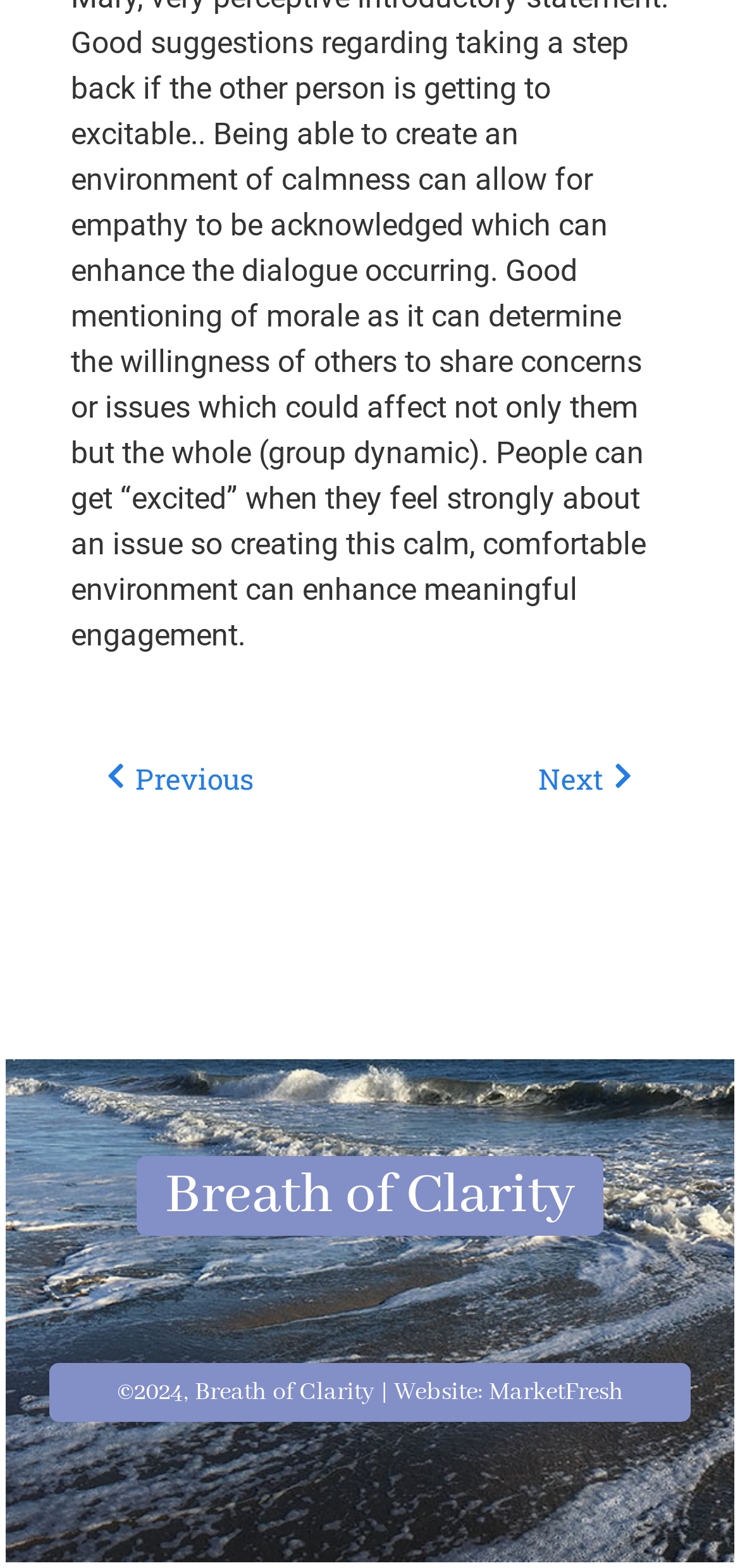Please look at the image and answer the question with a detailed explanation: What is the content of the footer section?

The footer section contains the copyright information '©2024, Breath of Clarity | Website:' and a link to 'MarketFresh', indicating that this section provides information about the website's ownership and affiliation.